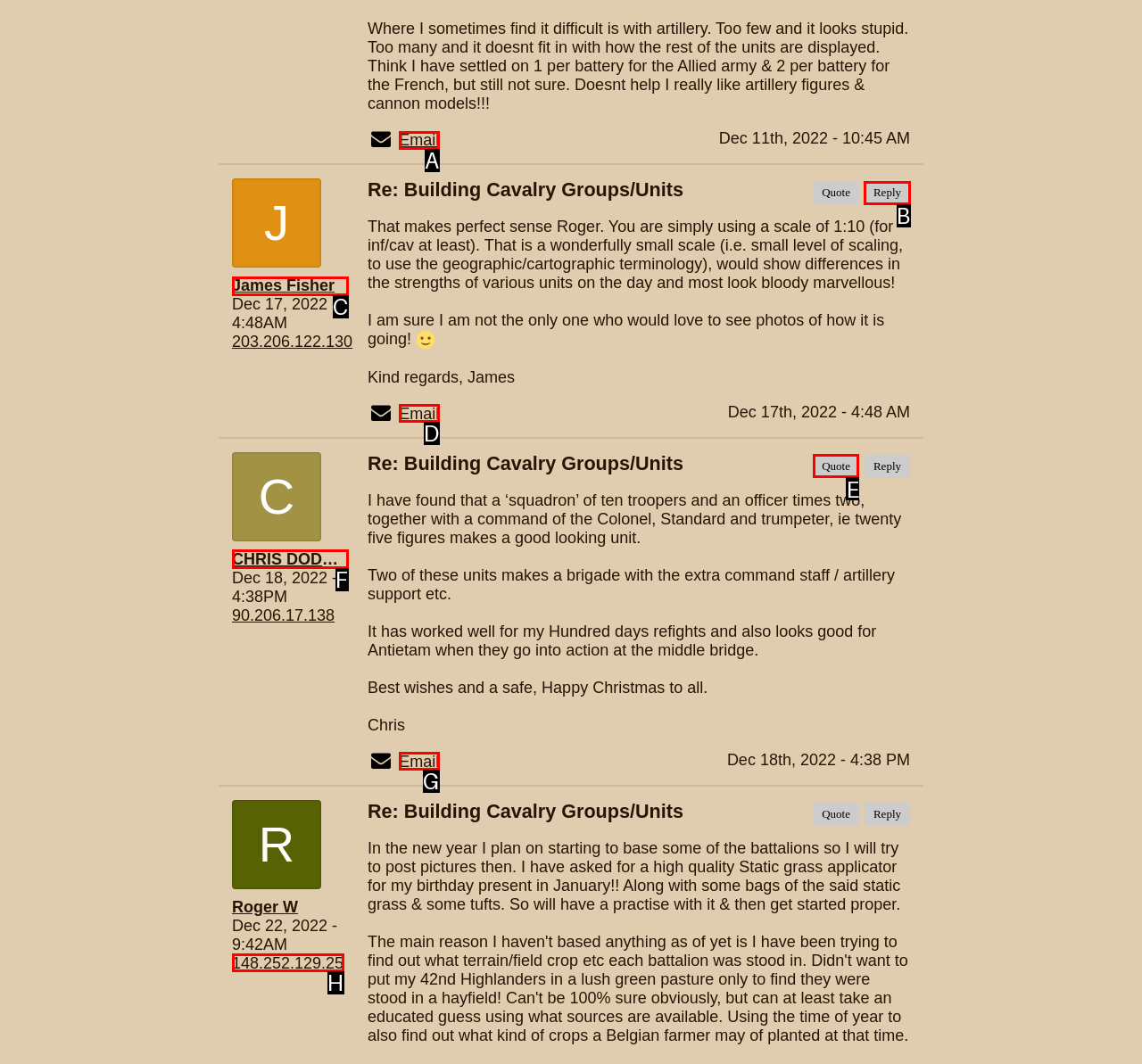From the given options, choose the one to complete the task: Click the 'Quote' button
Indicate the letter of the correct option.

E